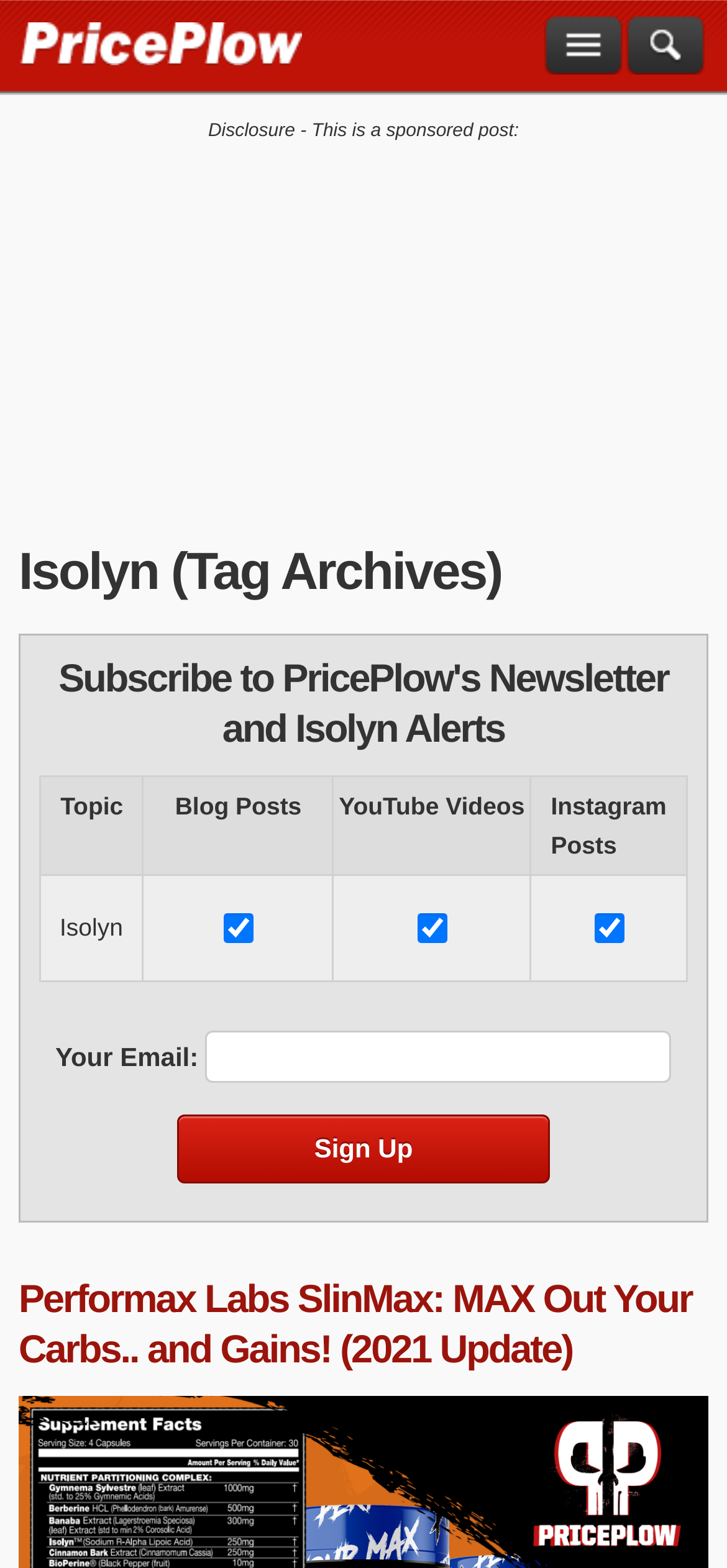Locate the bounding box coordinates of the segment that needs to be clicked to meet this instruction: "Subscribe to PricePlow's Newsletter and Isolyn Alerts".

[0.054, 0.417, 0.946, 0.482]